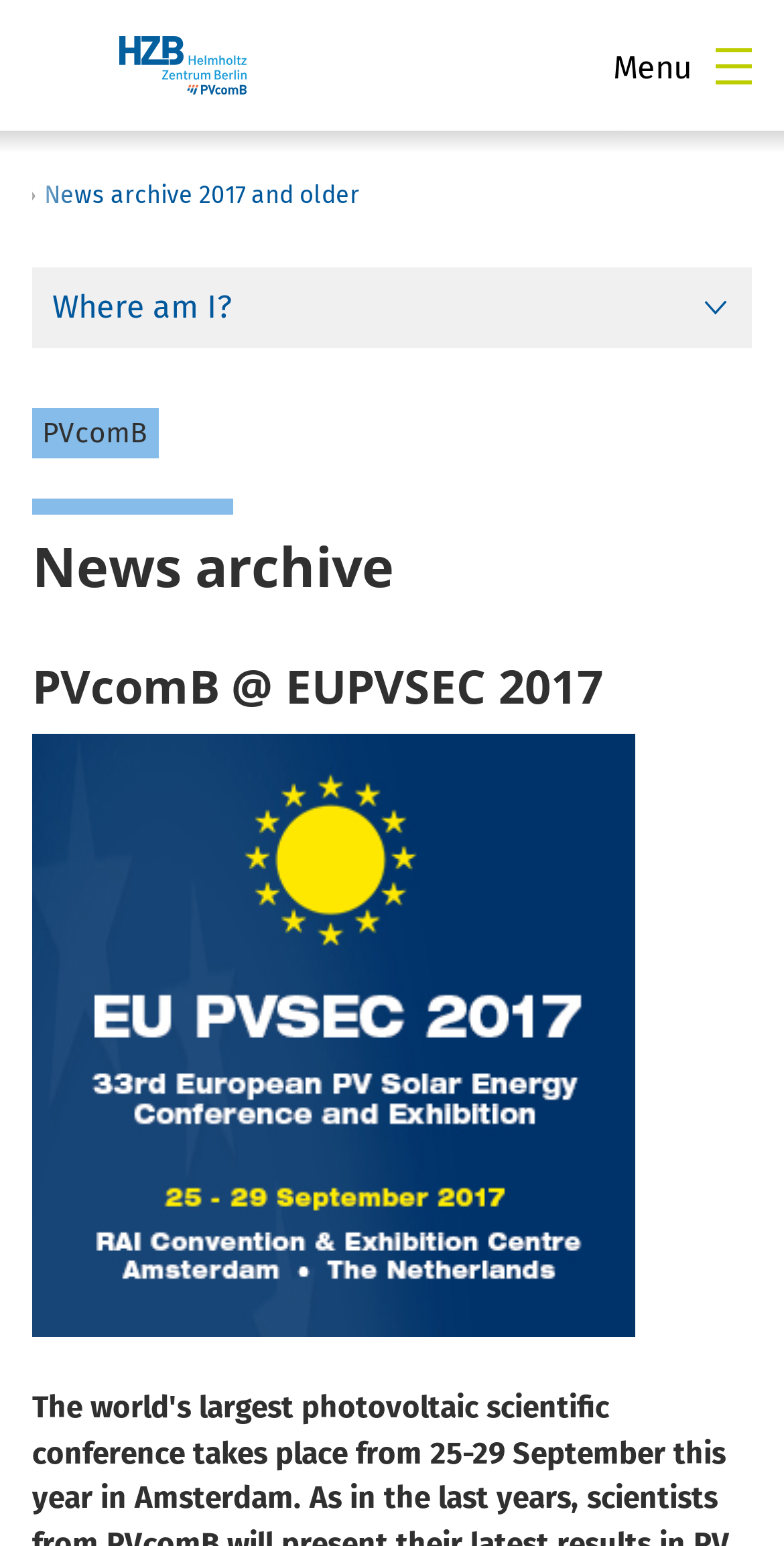What is the topic of the news archive? Please answer the question using a single word or phrase based on the image.

PVcomB @ EUPVSEC 2017